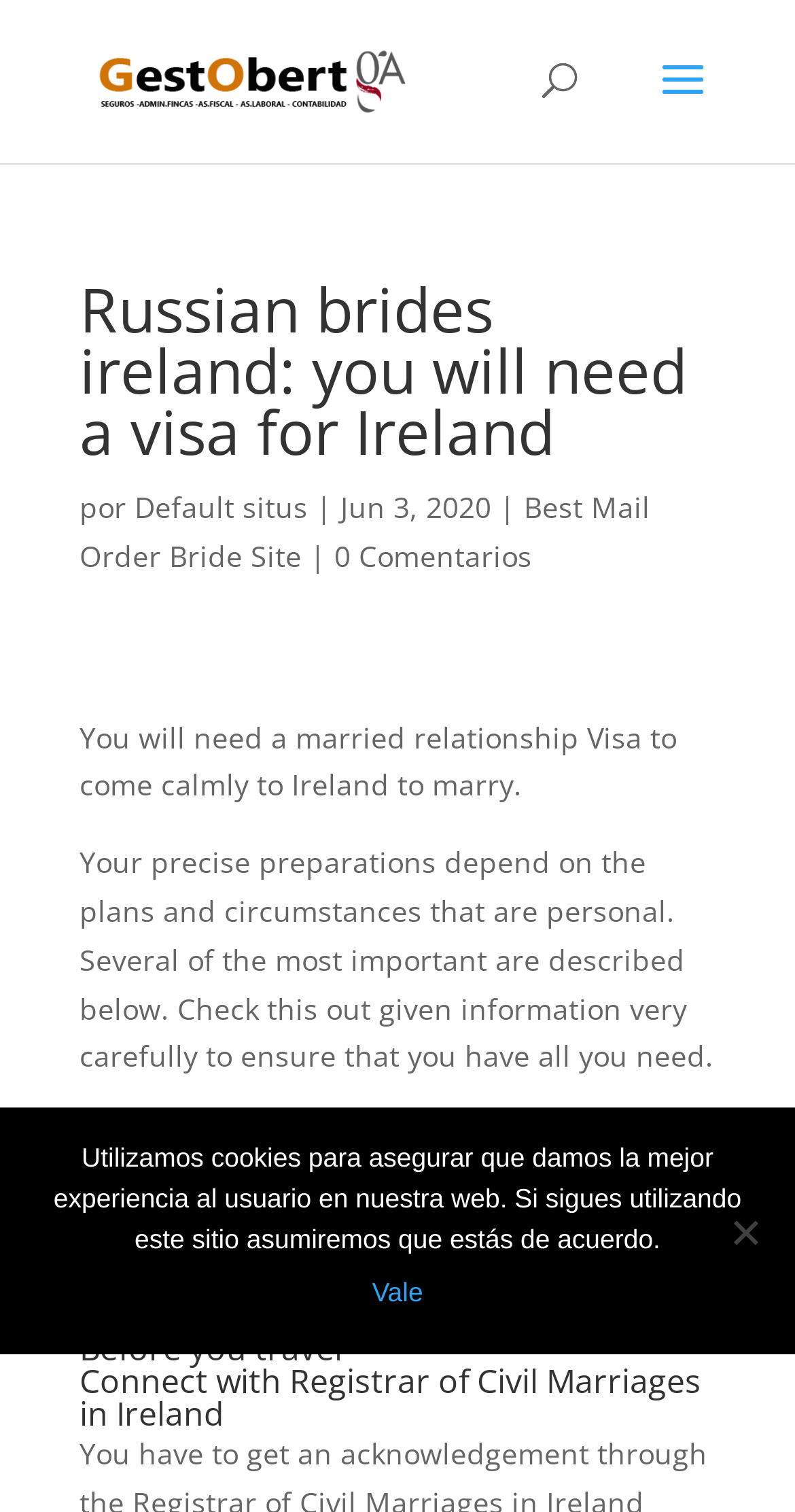Find the bounding box coordinates for the HTML element described as: "Vale". The coordinates should consist of four float values between 0 and 1, i.e., [left, top, right, bottom].

[0.468, 0.842, 0.532, 0.869]